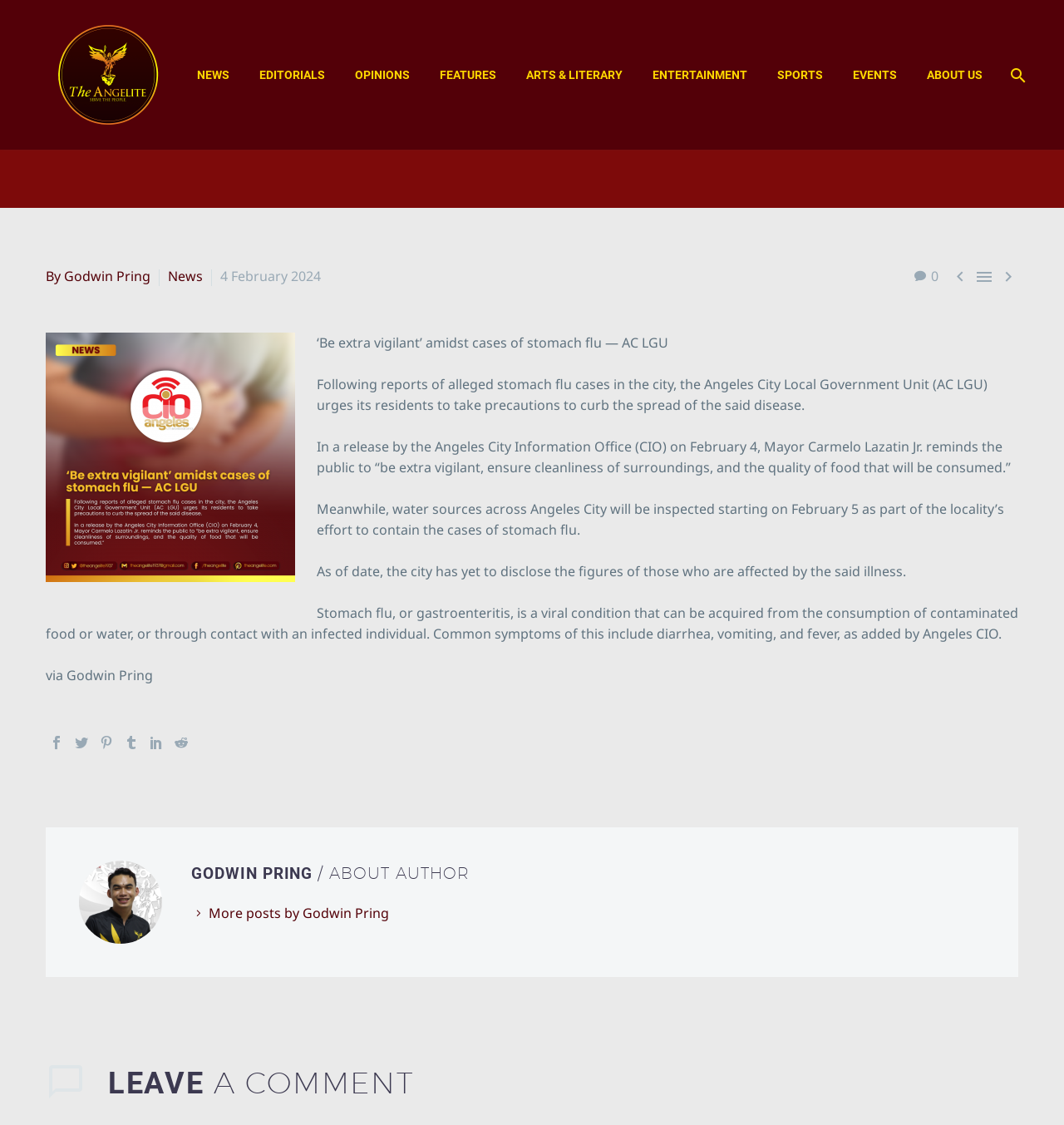Please determine the bounding box coordinates of the element to click on in order to accomplish the following task: "View product details of Micro LED for lighting". Ensure the coordinates are four float numbers ranging from 0 to 1, i.e., [left, top, right, bottom].

None